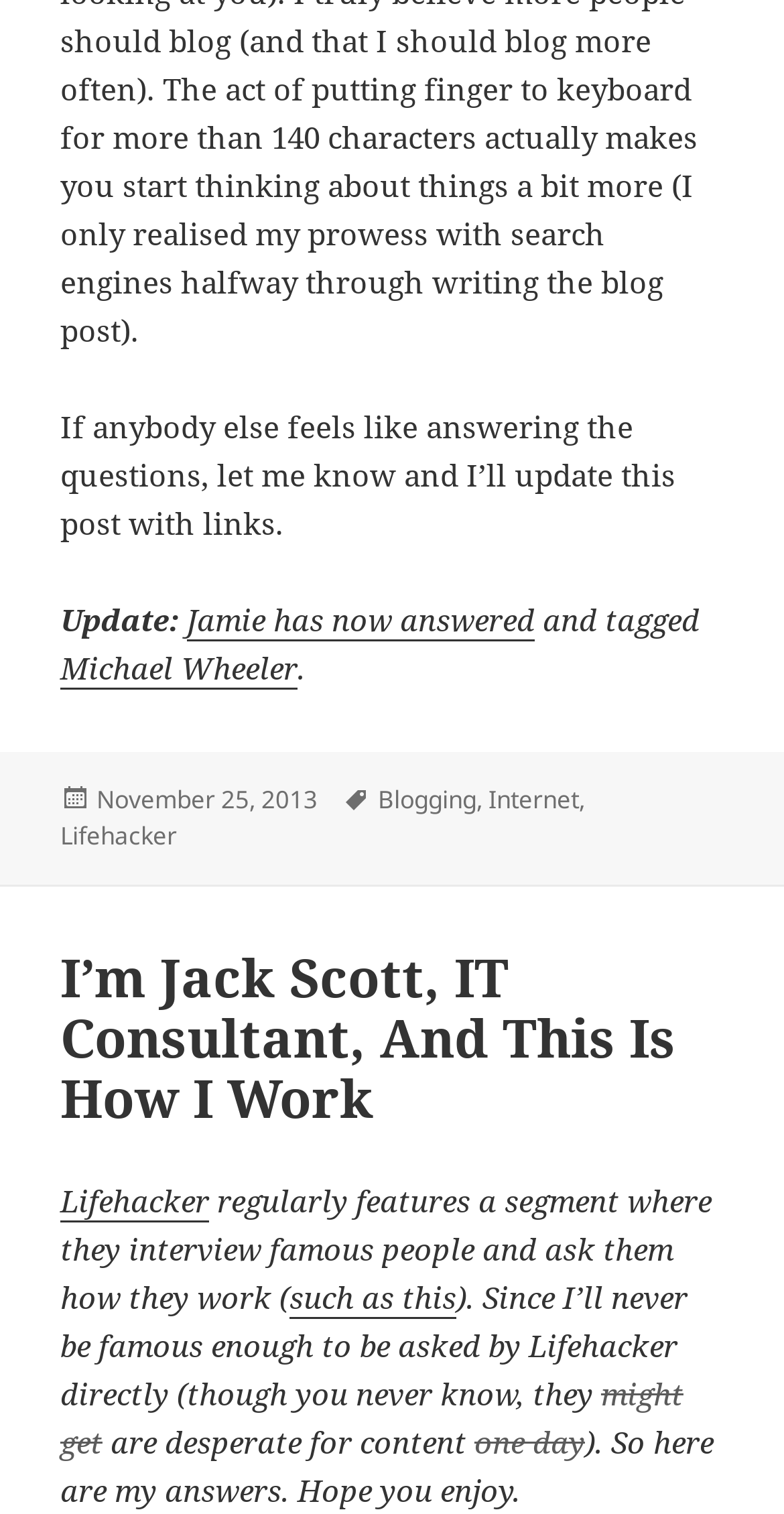Look at the image and write a detailed answer to the question: 
What is the name of the website that features a segment on how famous people work?

The answer can be found in the text 'Lifehacker regularly features a segment where they interview famous people and ask them how they work', indicating that Lifehacker is the website that features a segment on how famous people work.